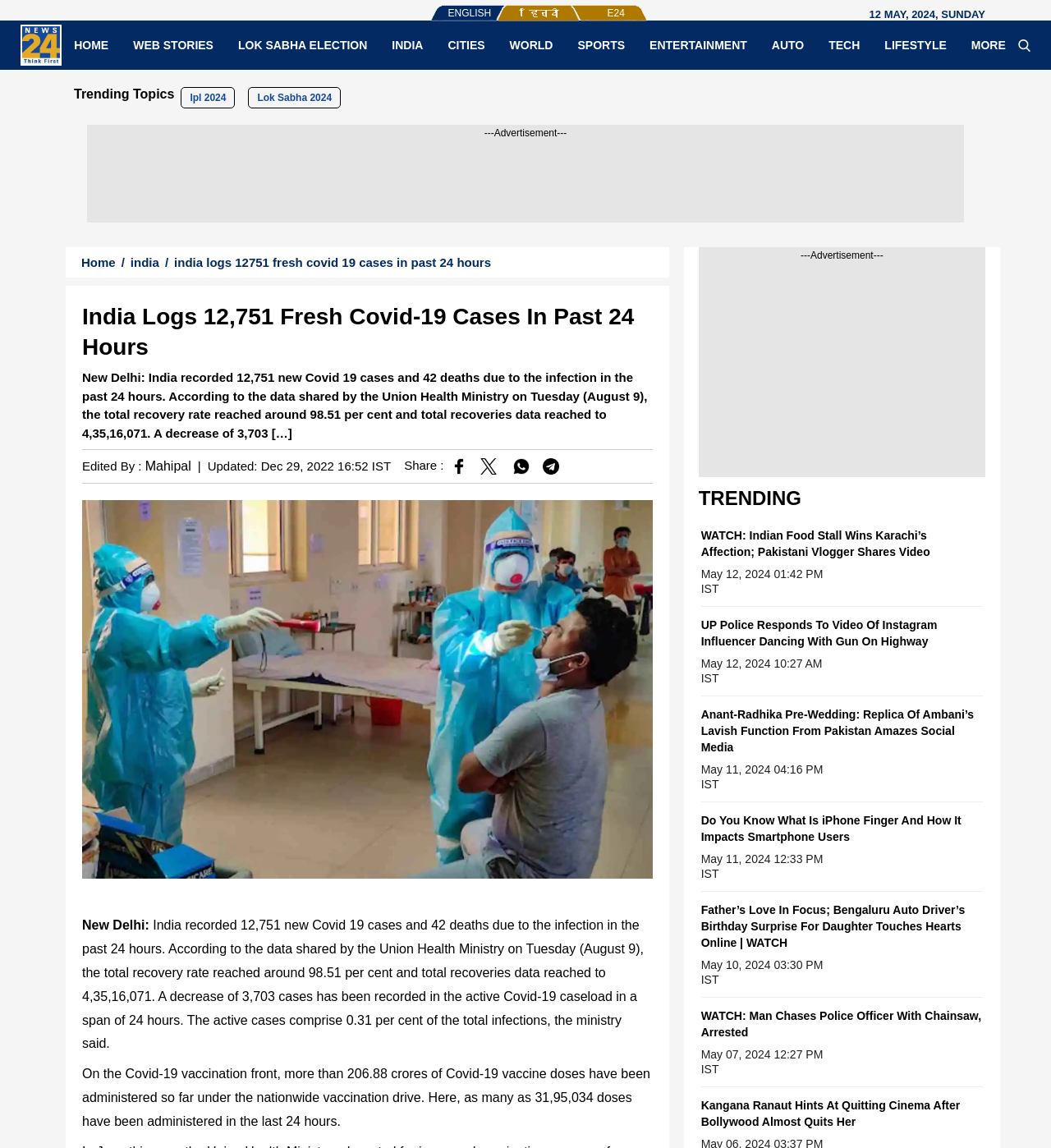Please predict the bounding box coordinates of the element's region where a click is necessary to complete the following instruction: "Click on the 'HOME' link". The coordinates should be represented by four float numbers between 0 and 1, i.e., [left, top, right, bottom].

[0.059, 0.033, 0.115, 0.046]